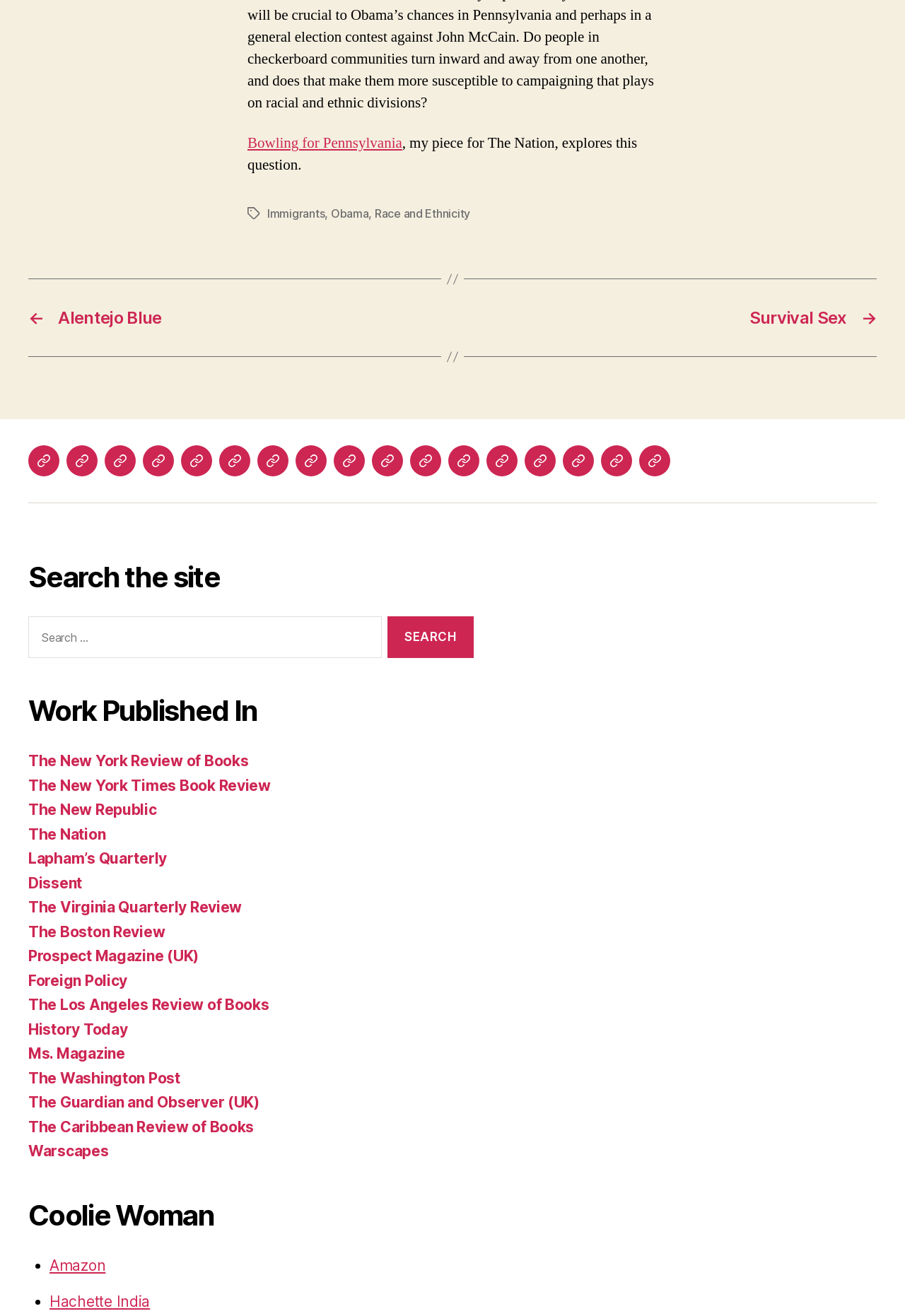Please identify the bounding box coordinates of the region to click in order to complete the given instruction: "Search for publications in 'The Nation'". The coordinates should be four float numbers between 0 and 1, i.e., [left, top, right, bottom].

[0.158, 0.339, 0.192, 0.362]